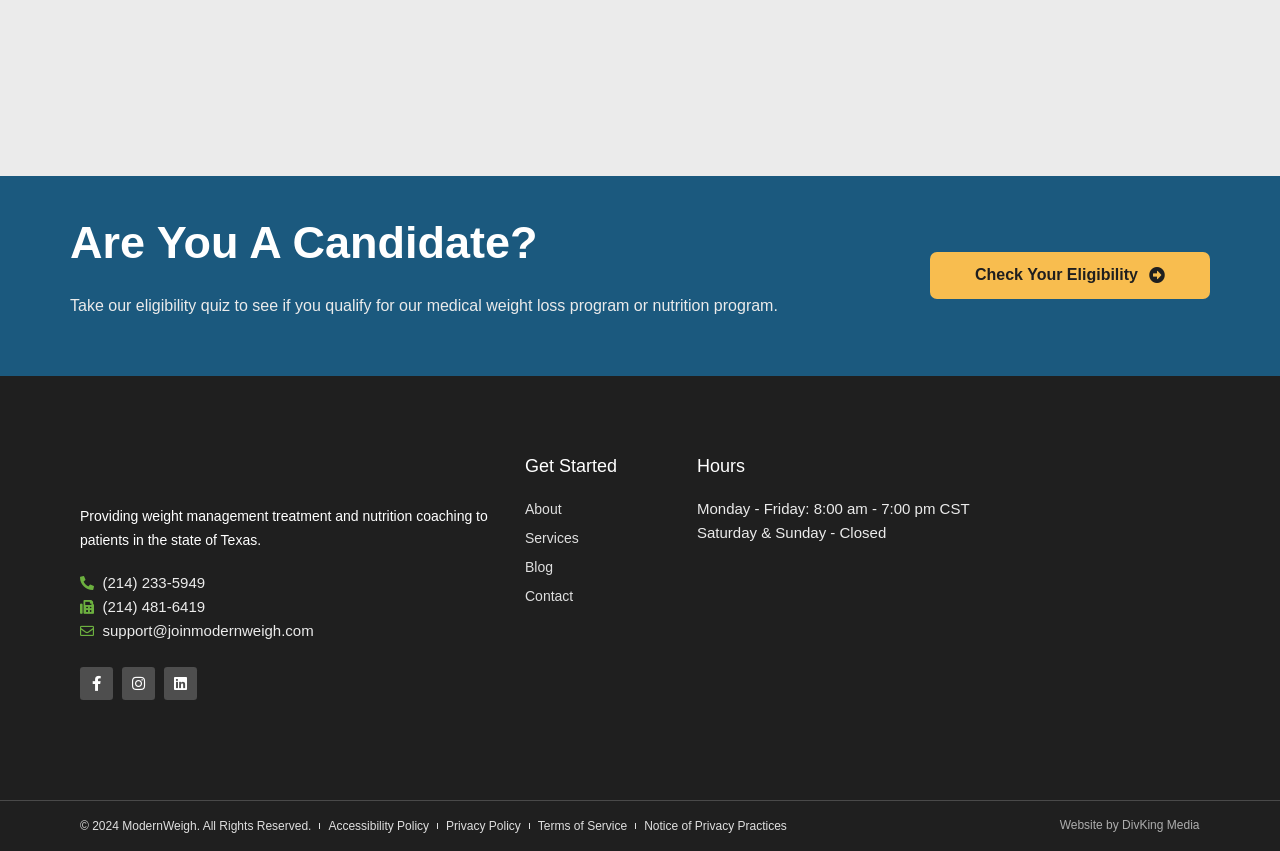Please identify the bounding box coordinates of the area that needs to be clicked to follow this instruction: "Call the office".

[0.062, 0.671, 0.383, 0.699]